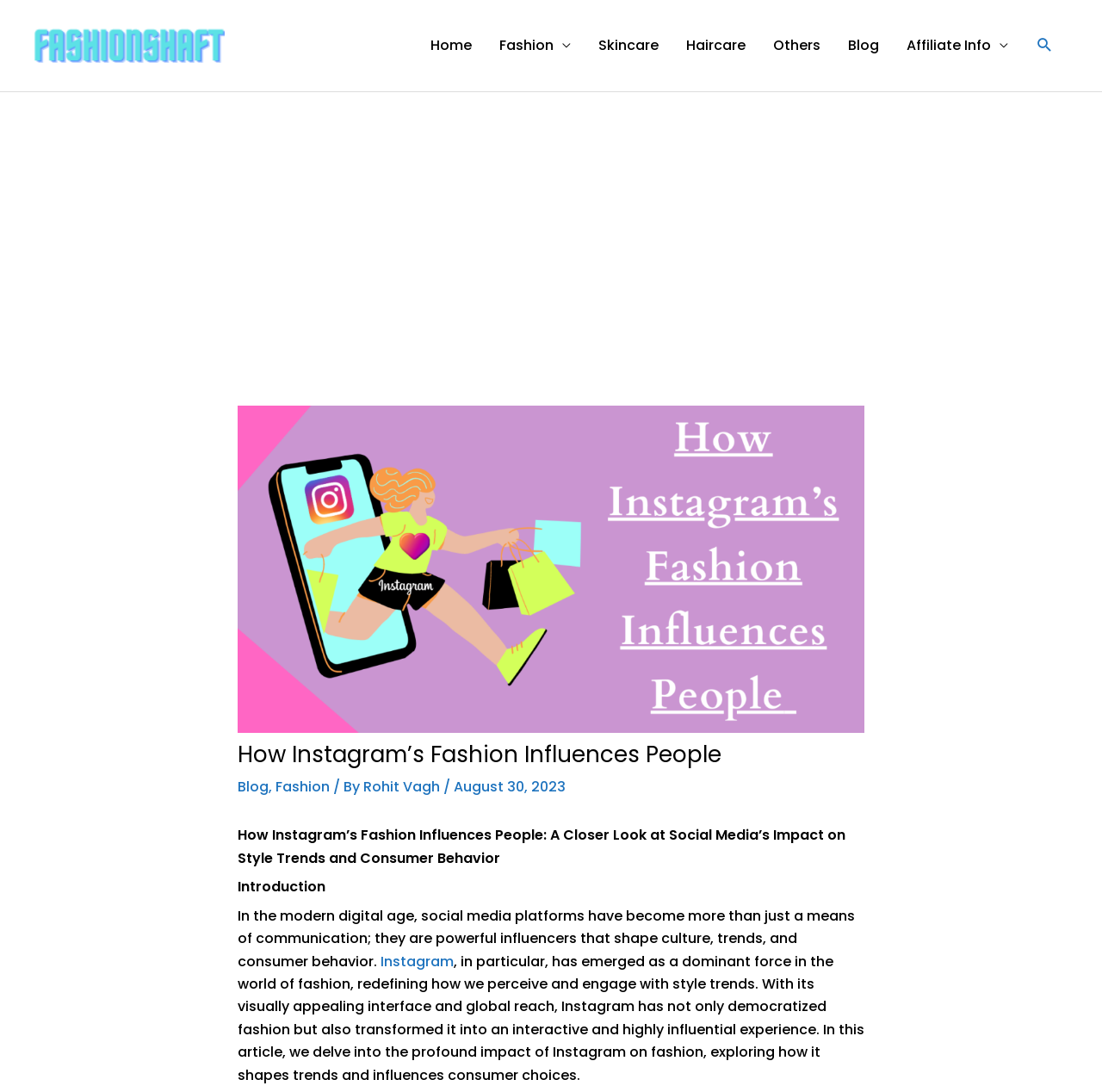Please identify the bounding box coordinates of the clickable element to fulfill the following instruction: "Click on the Home link". The coordinates should be four float numbers between 0 and 1, i.e., [left, top, right, bottom].

[0.378, 0.0, 0.441, 0.083]